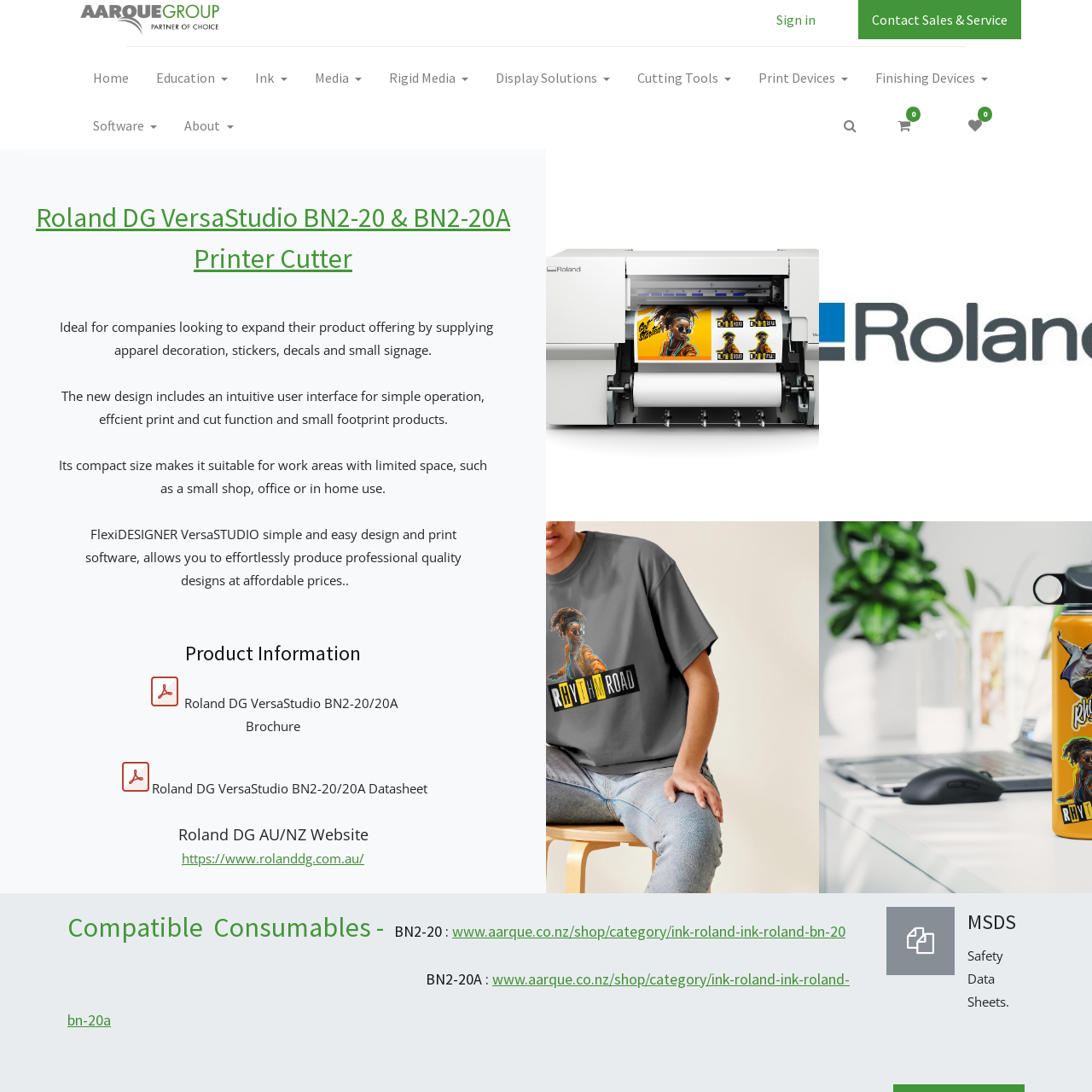Where can I find the datasheet for the Roland DG VersaStudio BN2-20/20A?
Answer briefly with a single word or phrase based on the image.

Datasheet_BN2_DAS.pdf